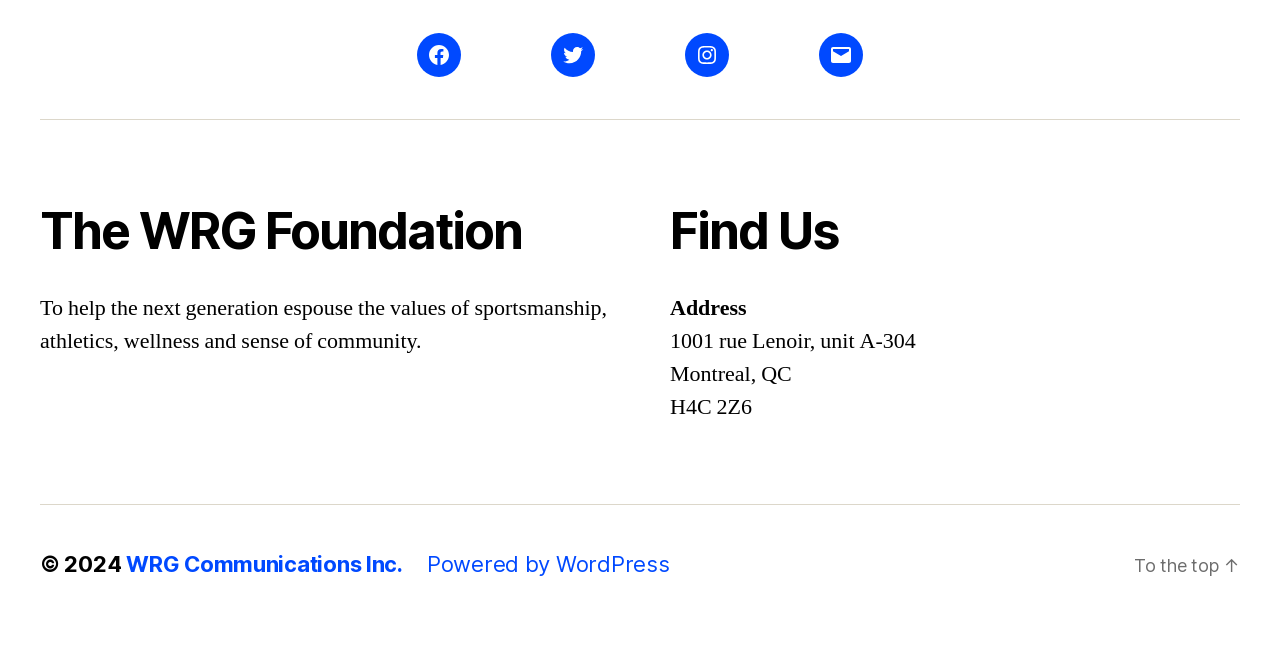What is the year of the copyright?
Please provide a single word or phrase answer based on the image.

2024